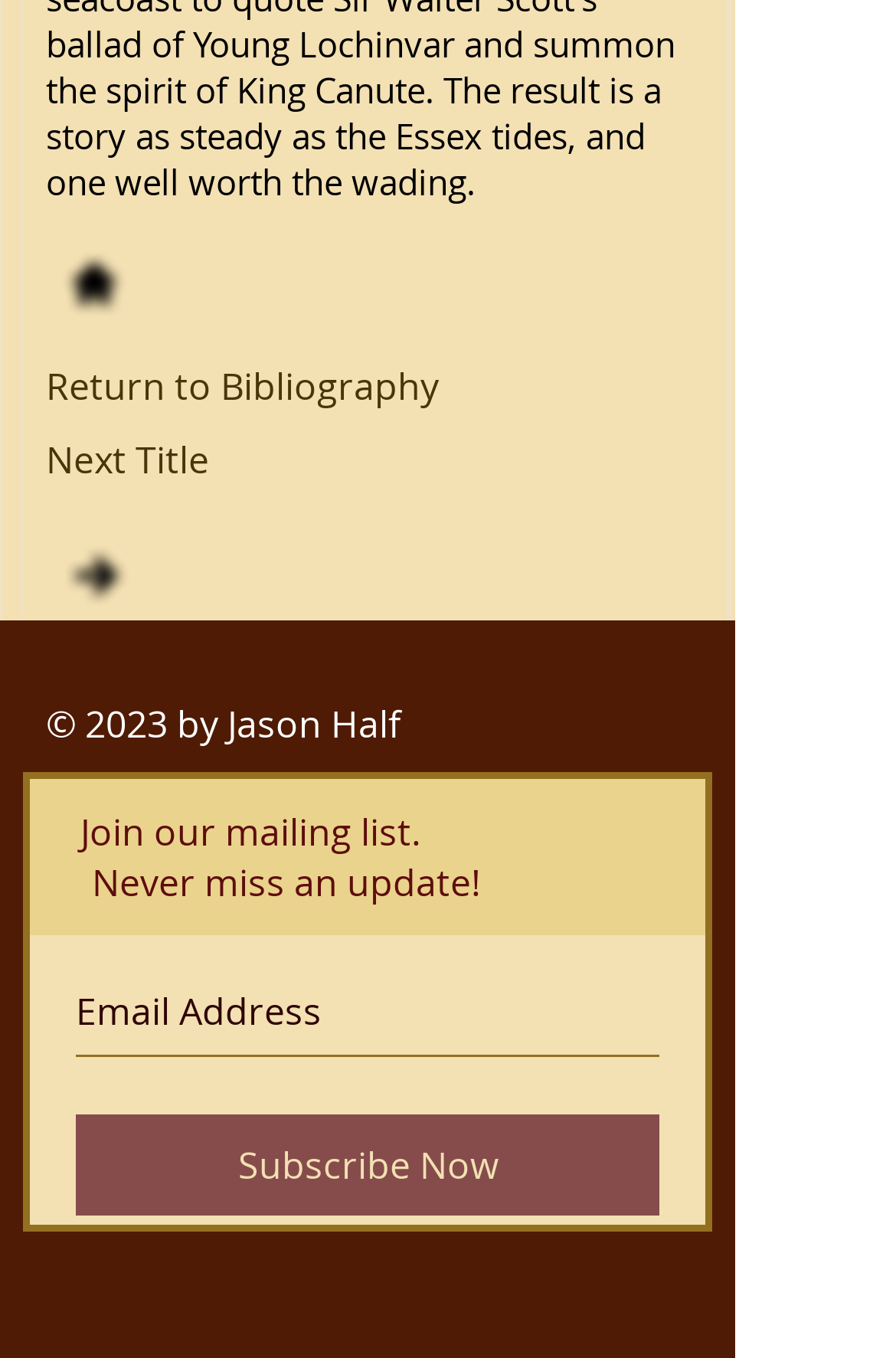Given the element description, predict the bounding box coordinates in the format (top-left x, top-left y, bottom-right x, bottom-right y). Make sure all values are between 0 and 1. Here is the element description: aria-label="Email Address" name="email" placeholder="Email Address"

[0.085, 0.712, 0.736, 0.778]